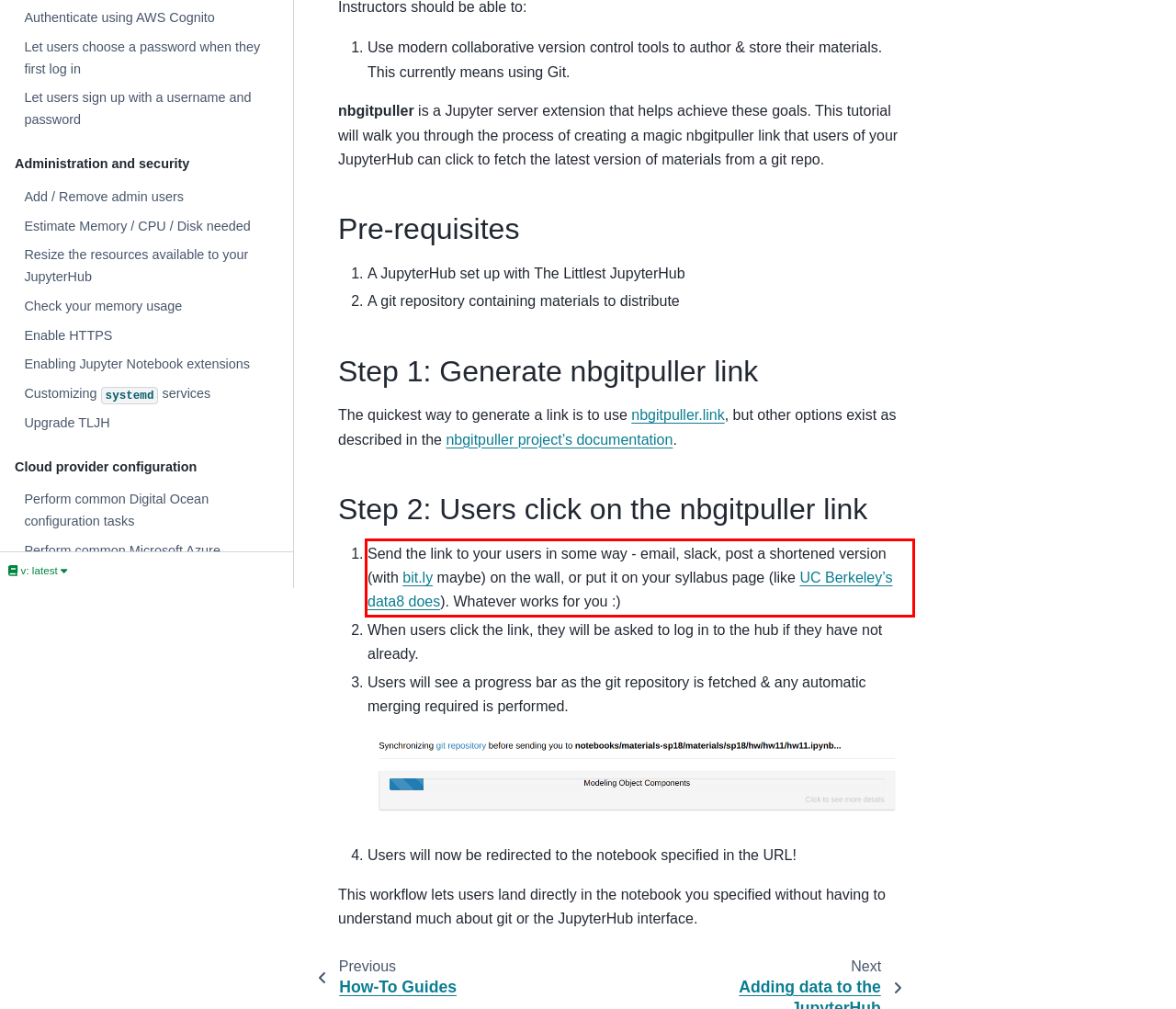There is a UI element on the webpage screenshot marked by a red bounding box. Extract and generate the text content from within this red box.

Send the link to your users in some way - email, slack, post a shortened version (with bit.ly maybe) on the wall, or put it on your syllabus page (like UC Berkeley’s data8 does). Whatever works for you :)